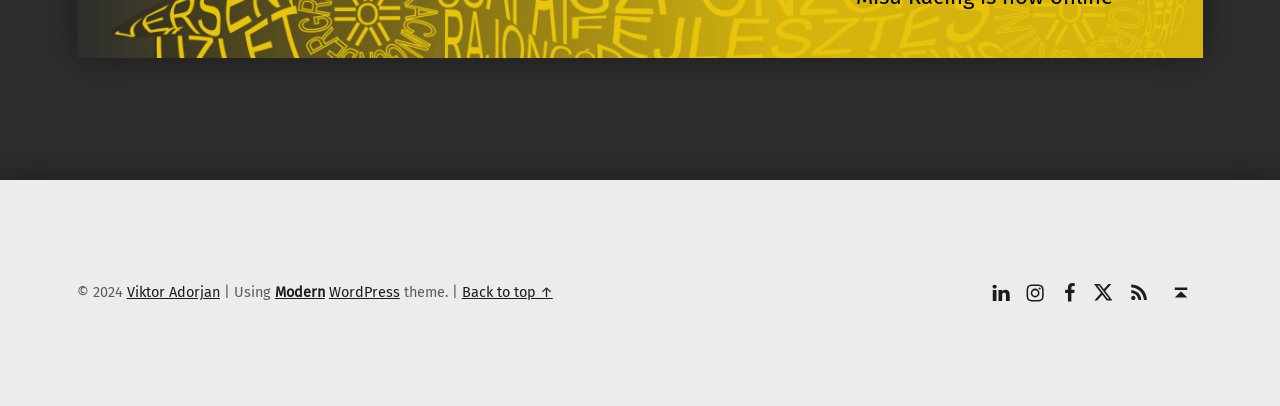Refer to the screenshot and answer the following question in detail:
What is the direction of the 'Back to top' link?

I looked at the link element with the text 'Back to top ↑' and noticed the upward arrow symbol '↑', which indicates that the direction is up.